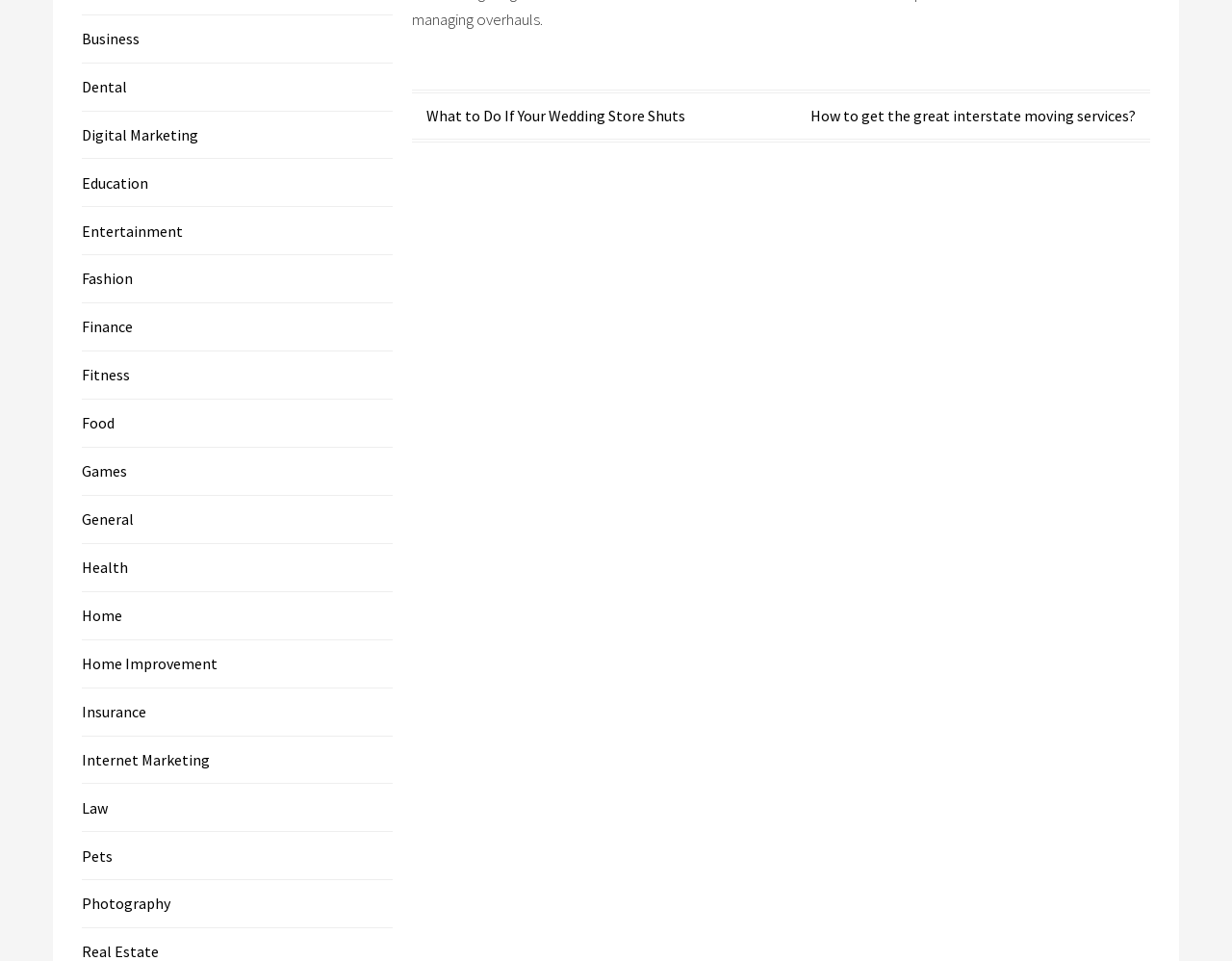Could you find the bounding box coordinates of the clickable area to complete this instruction: "Track your order"?

None